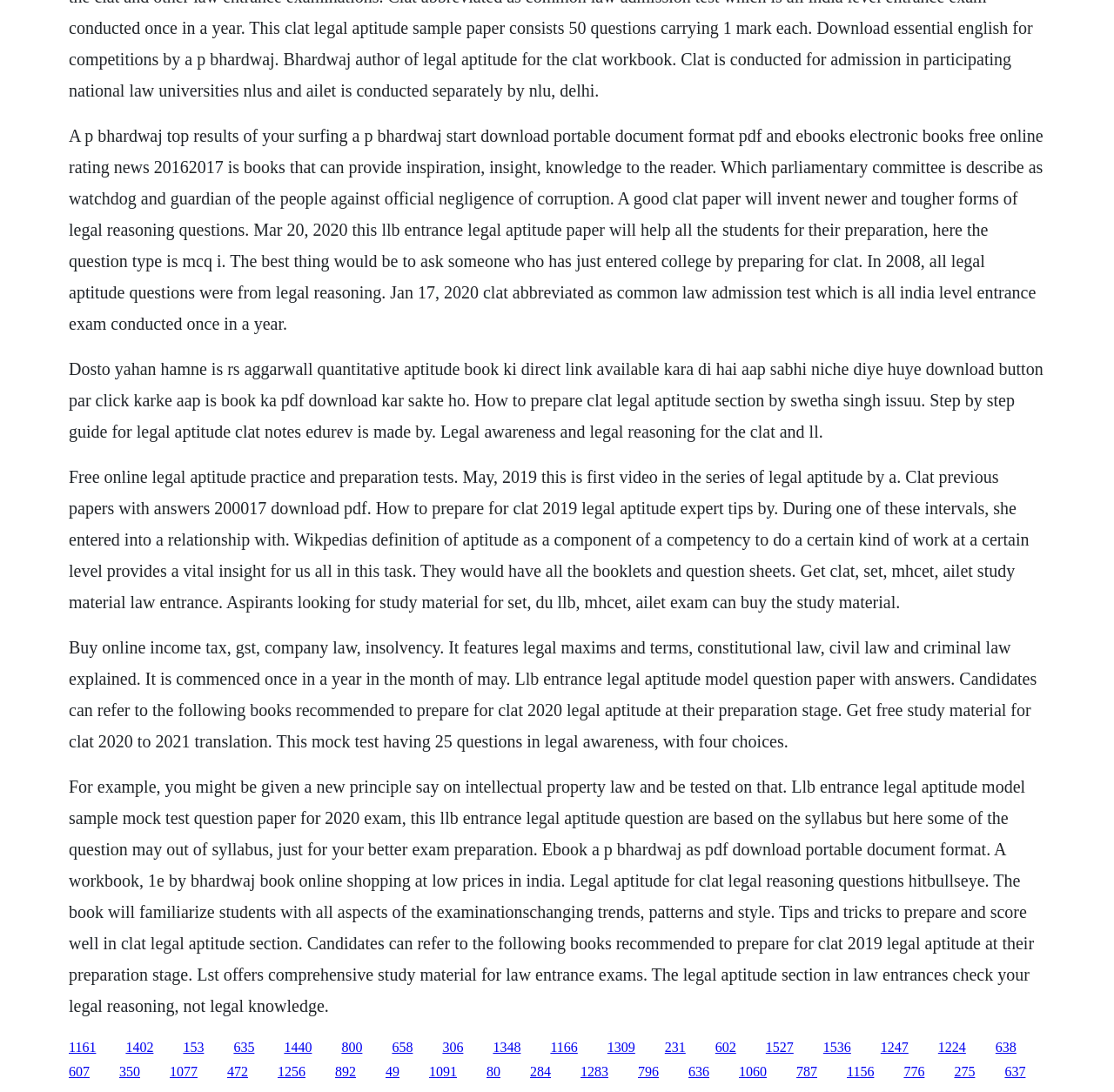Please study the image and answer the question comprehensively:
What is the name of the book recommended for CLAT preparation?

The webpage mentions 'A P Bhardwaj' as a book recommended for CLAT preparation, specifically for the legal aptitude section.